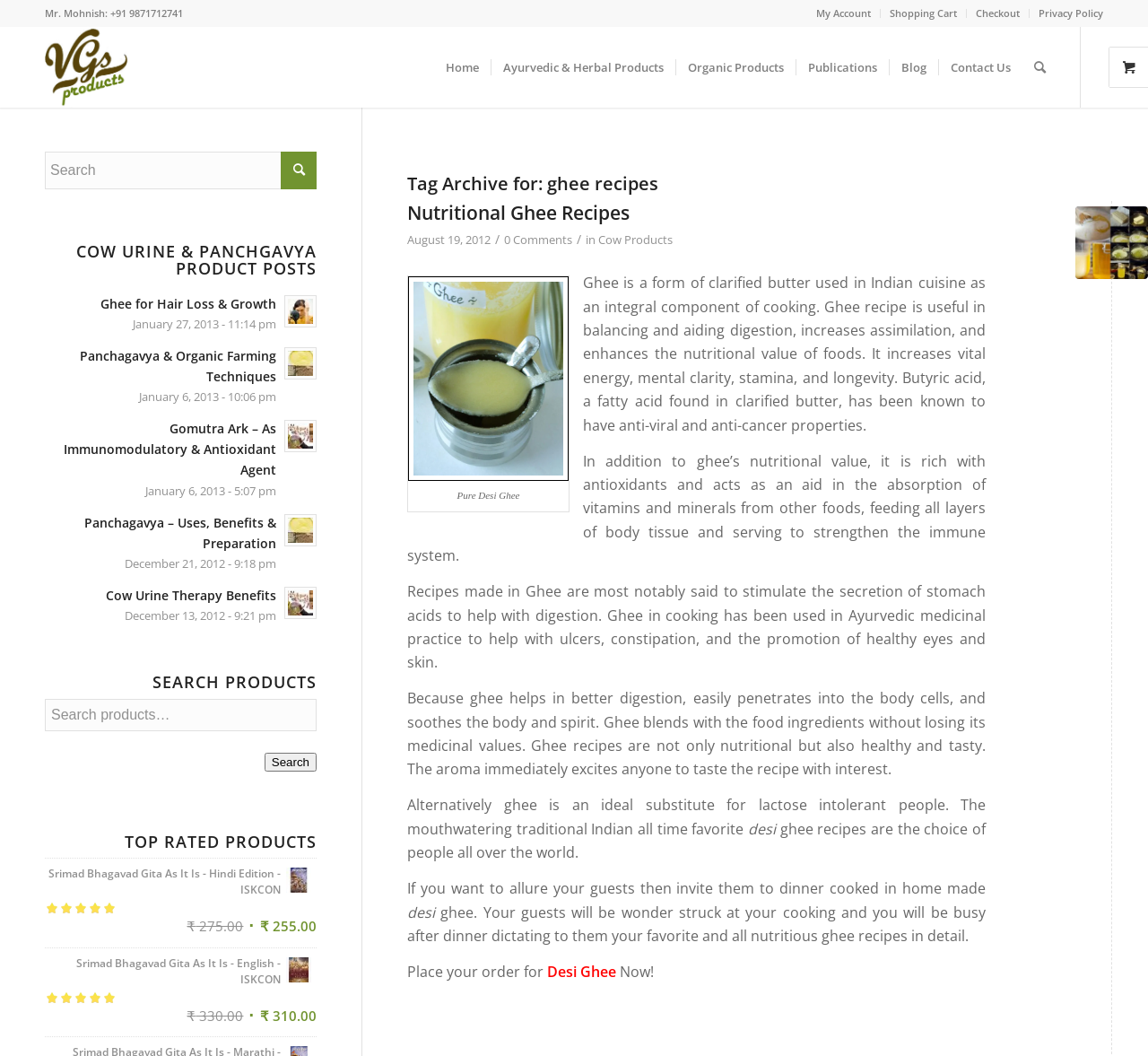Given the element description: "Checkout", predict the bounding box coordinates of the UI element it refers to, using four float numbers between 0 and 1, i.e., [left, top, right, bottom].

[0.85, 0.0, 0.888, 0.025]